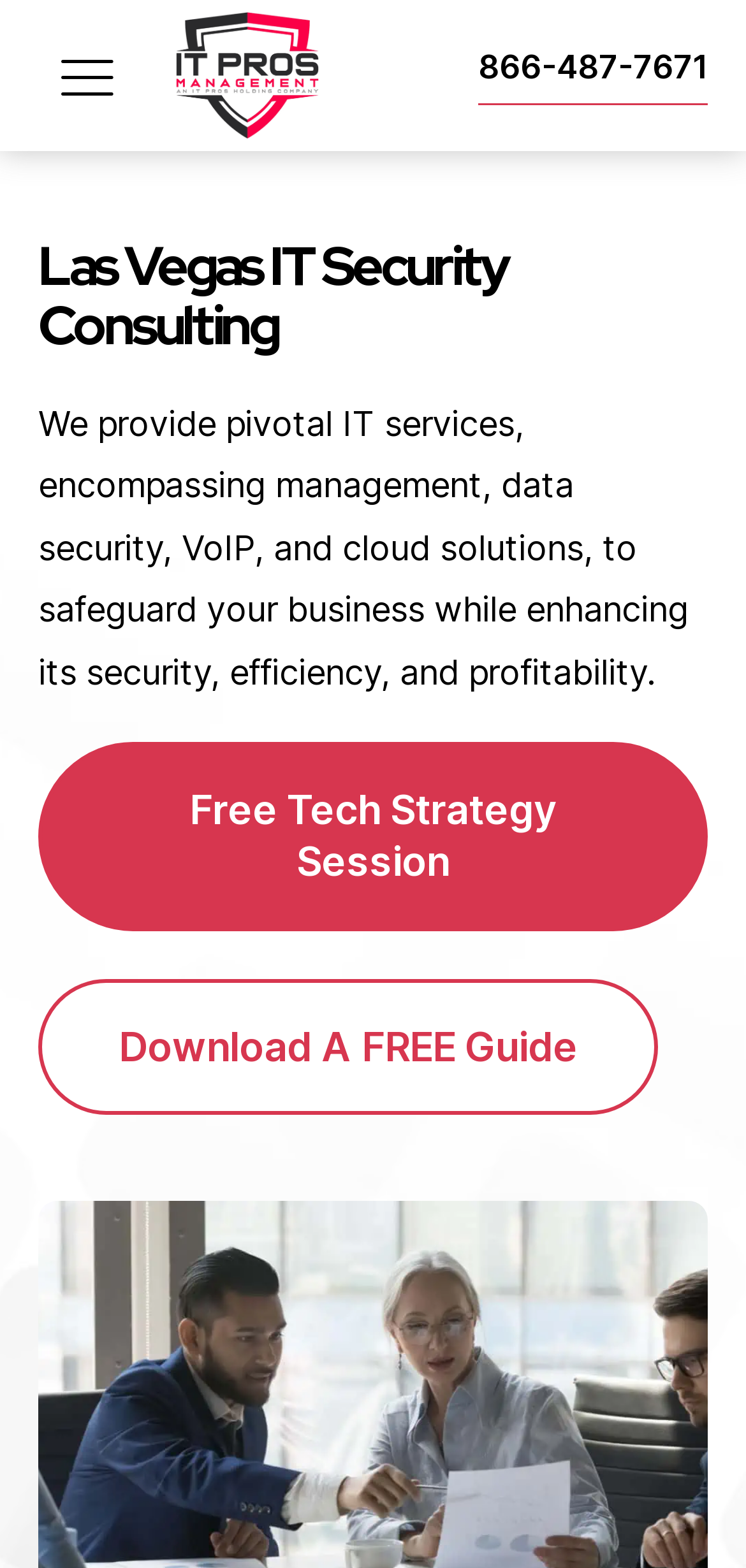What is the call-to-action for the 'Free Tech Strategy Session' link?
Give a detailed explanation using the information visible in the image.

I inferred the call-to-action by the text of the link 'Free Tech Strategy Session' which suggests that clicking on it will allow the user to schedule a free strategy session.